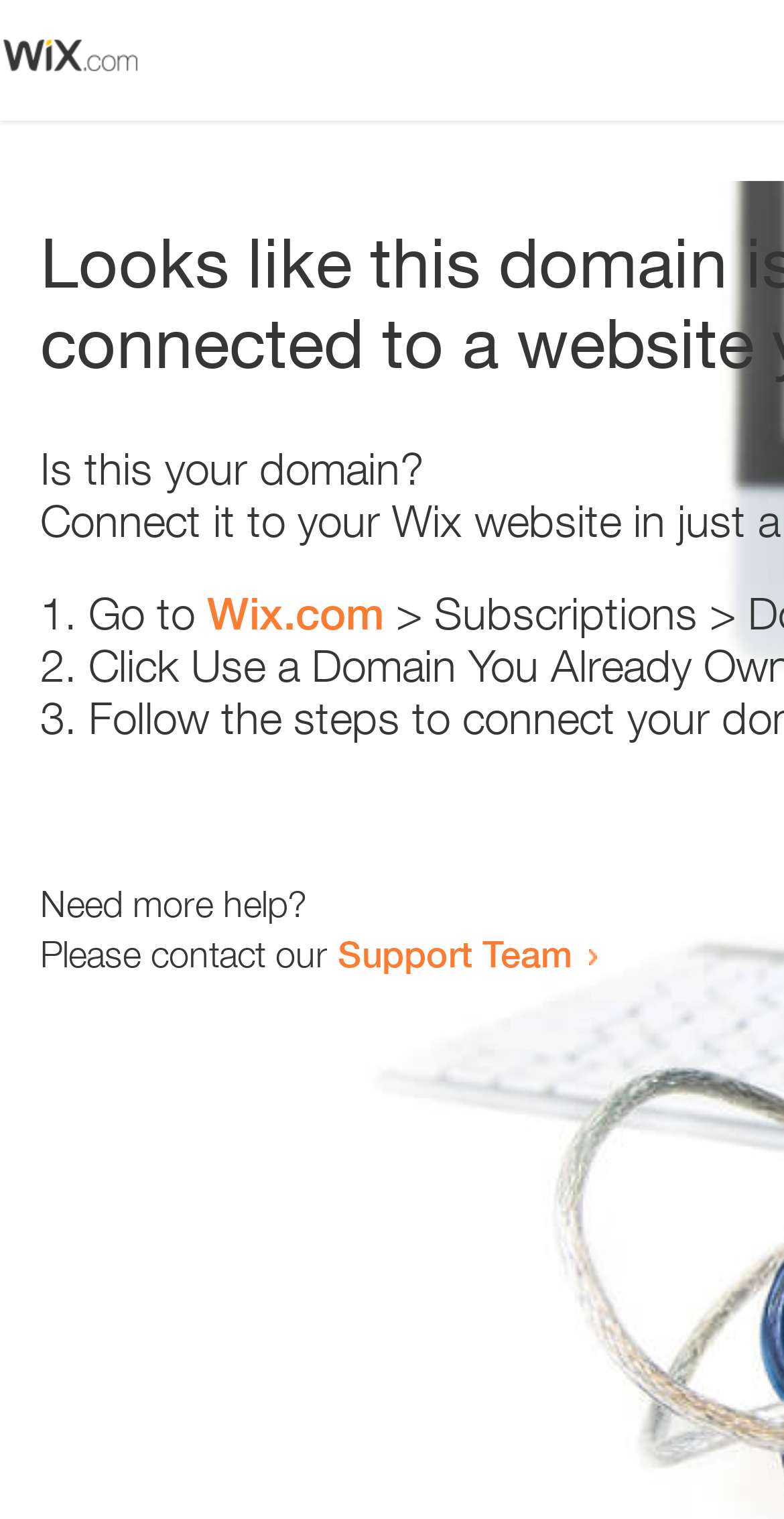Please provide a brief answer to the question using only one word or phrase: 
What is the domain in question?

this domain